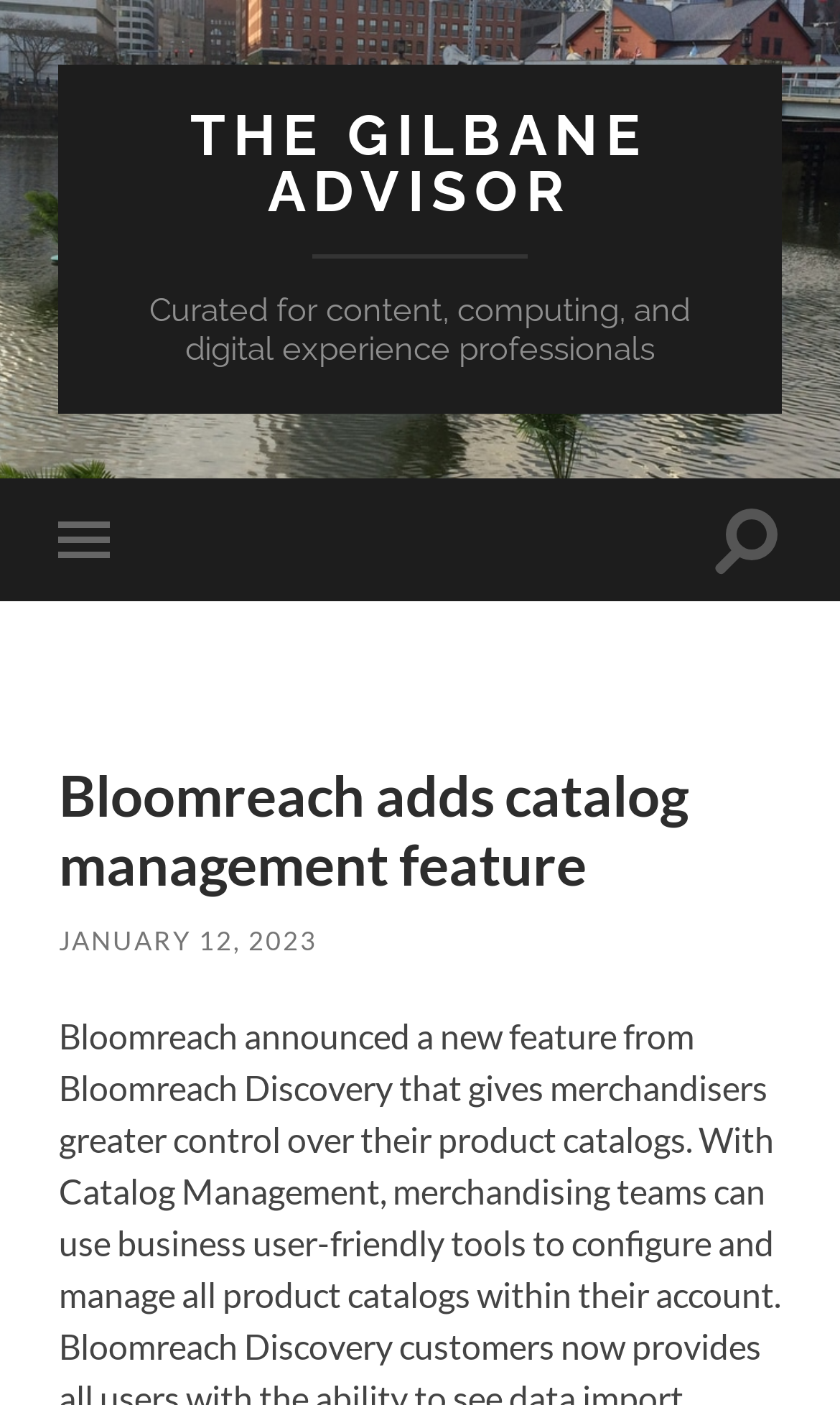What is the position of the search field toggle button?
Please provide a detailed and thorough answer to the question.

I determined this answer by examining the button element with the text 'Toggle search field' and its bounding box coordinates [0.848, 0.34, 0.93, 0.428], which suggests that it is located at the top right of the webpage.